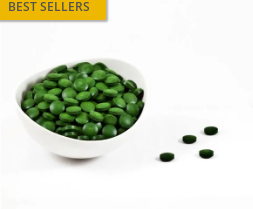Break down the image and describe every detail you can observe.

The image features a bowl filled with vibrant green tablets, likely representing a health supplement, such as organic spirulina or chlorella. Some tablets are scattered outside the bowl, emphasizing the freshness and abundance of the product. Above the bowl, a bold label reads "BEST SELLERS," highlighting the popularity of these green superfood tablets among consumers. This visually appealing arrangement suggests a focus on health and wellness, making it an enticing choice for those interested in natural dietary supplements.